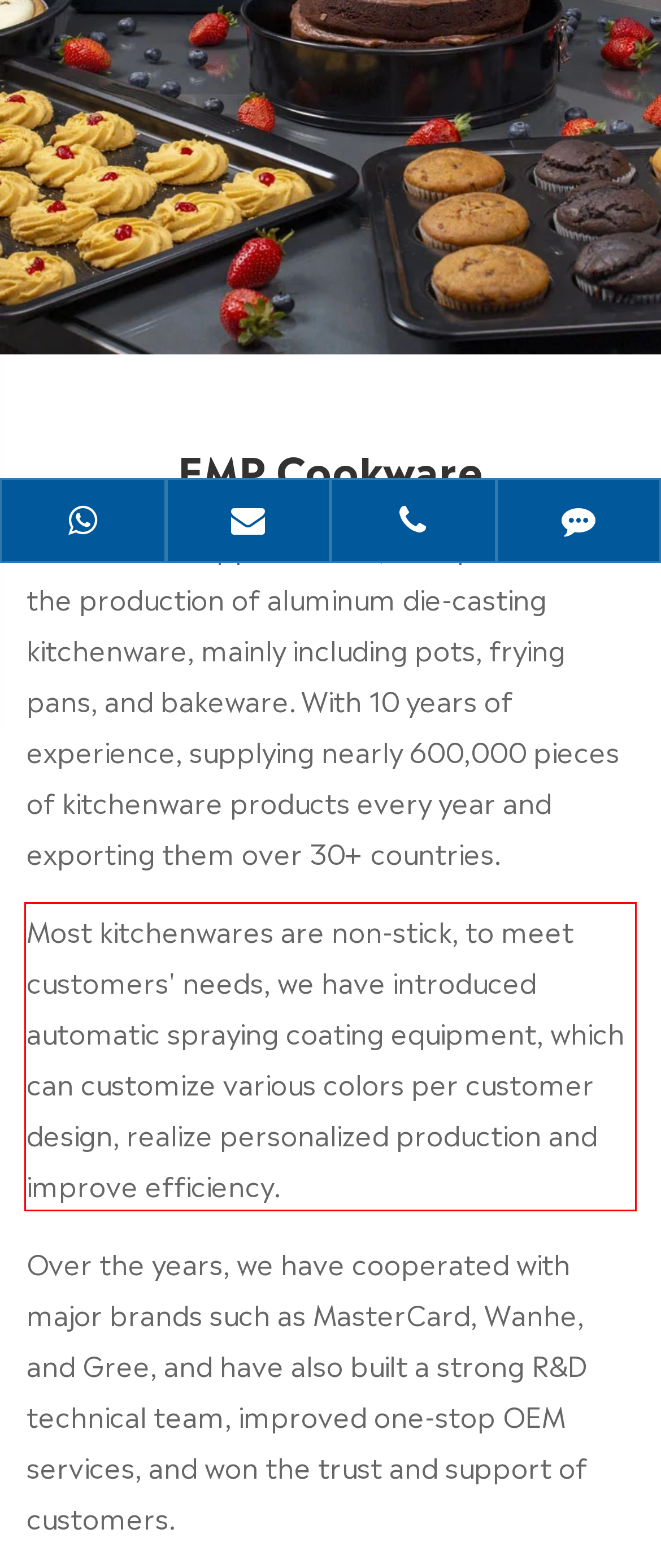Look at the screenshot of the webpage, locate the red rectangle bounding box, and generate the text content that it contains.

Most kitchenwares are non-stick, to meet customers' needs, we have introduced automatic spraying coating equipment, which can customize various colors per customer design, realize personalized production and improve efficiency.